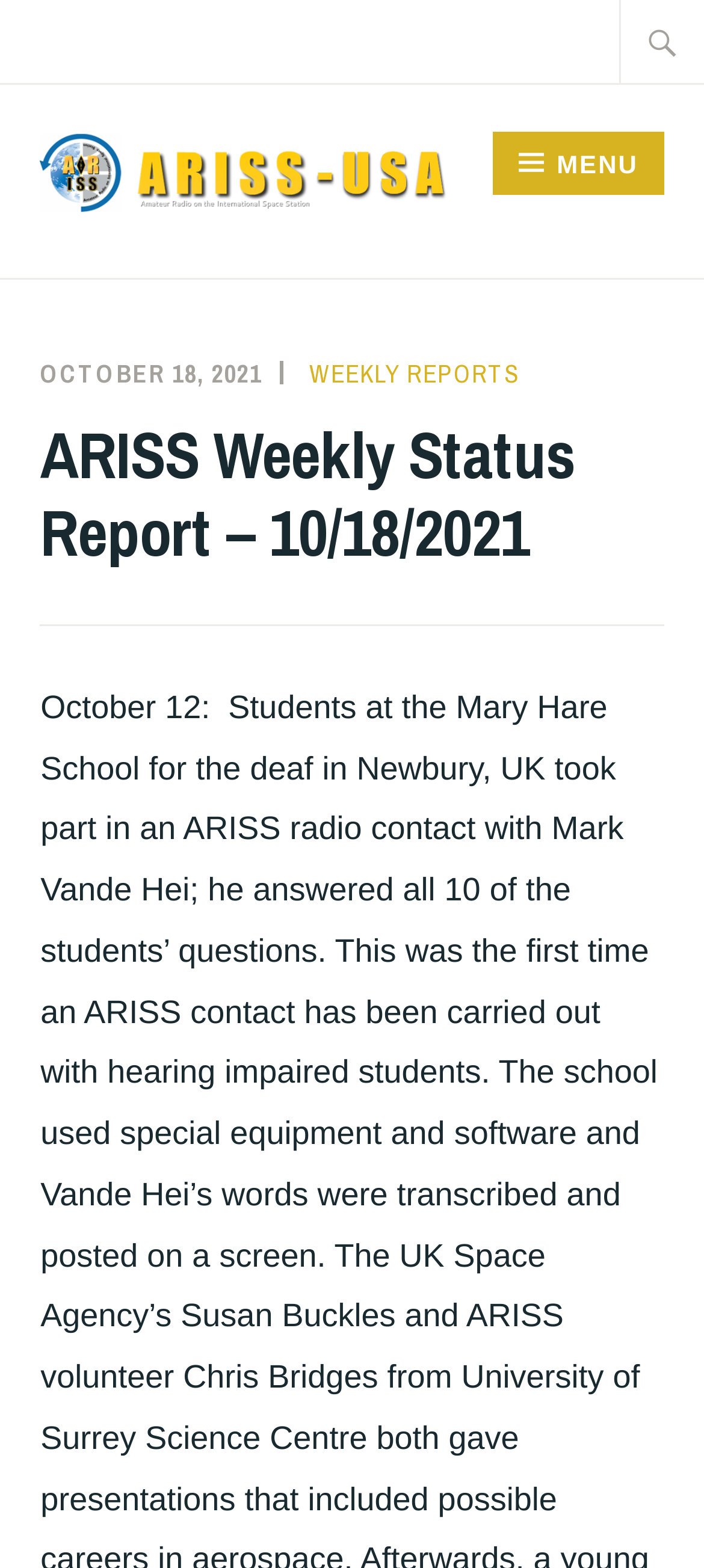Find the bounding box coordinates for the UI element that matches this description: "Weekly Reports".

[0.439, 0.227, 0.739, 0.248]